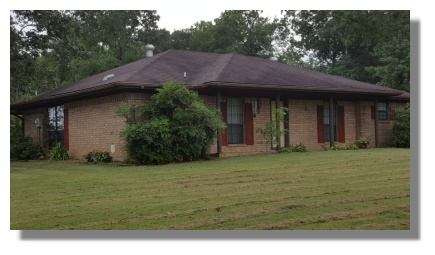Please respond to the question with a concise word or phrase:
Where is Renegade Ranch located?

Mena, Arkansas